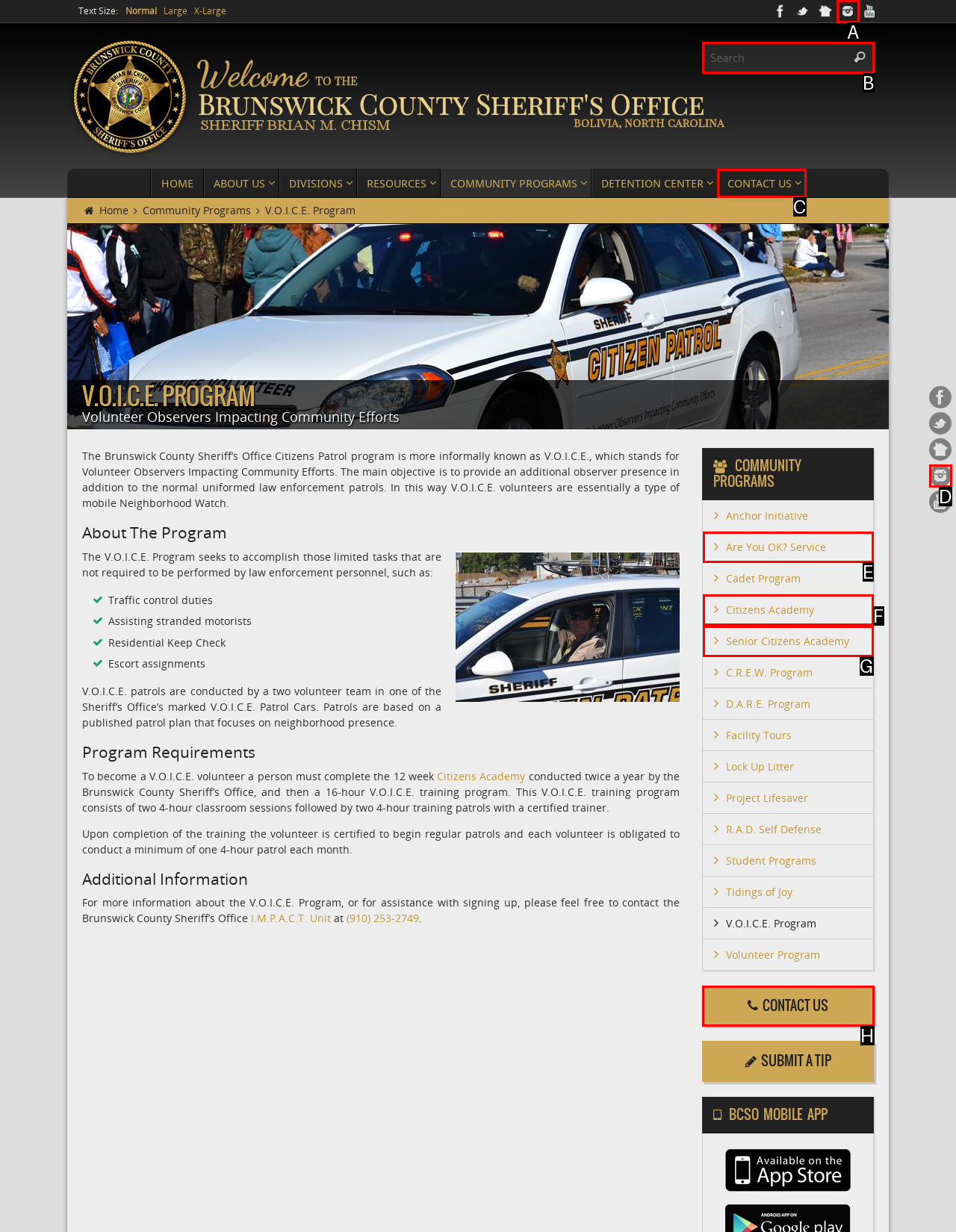Point out the UI element to be clicked for this instruction: Contact the Brunswick County Sheriff’s Office. Provide the answer as the letter of the chosen element.

C